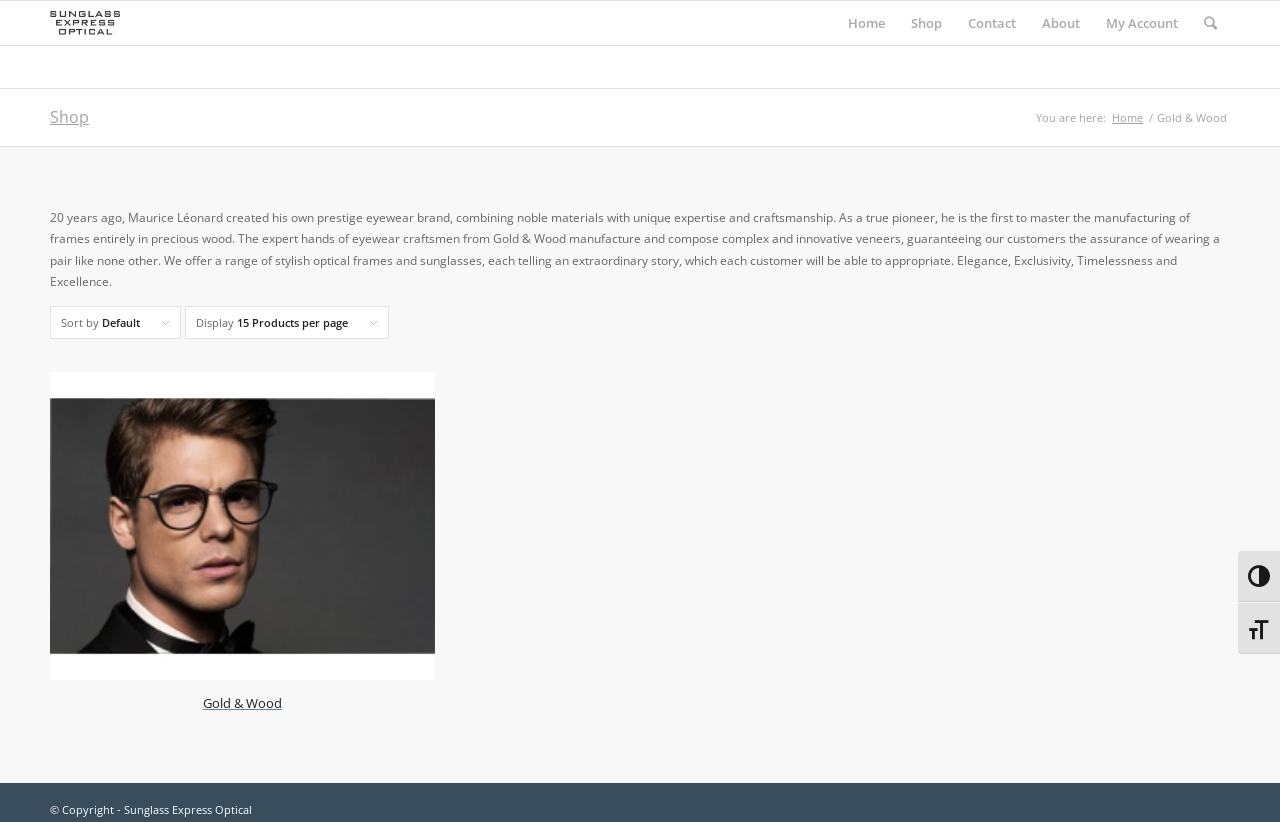Identify the bounding box coordinates of the clickable section necessary to follow the following instruction: "Go to home page". The coordinates should be presented as four float numbers from 0 to 1, i.e., [left, top, right, bottom].

[0.652, 0.001, 0.702, 0.055]